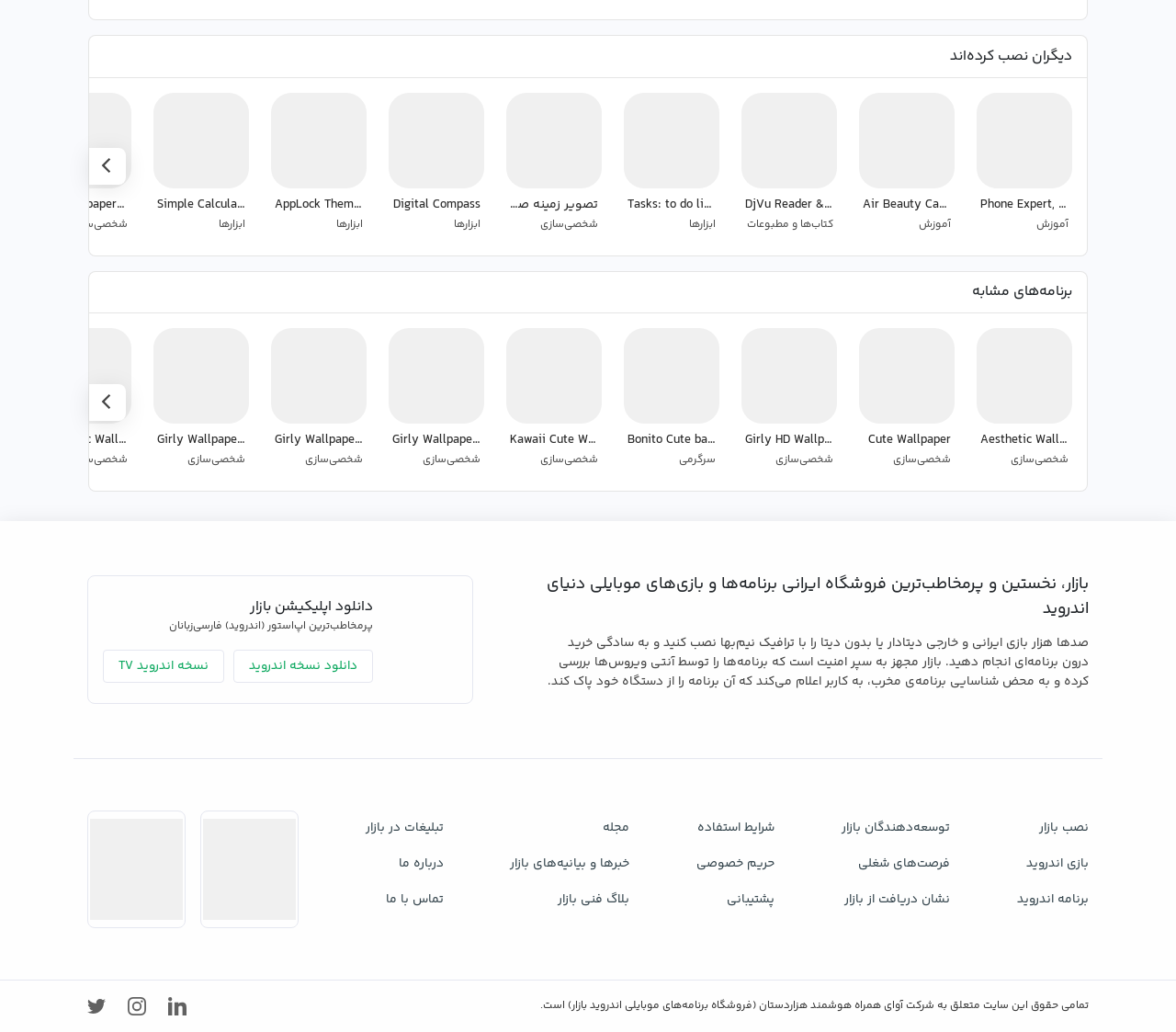Please identify the bounding box coordinates of the element that needs to be clicked to execute the following command: "learn about the developers". Provide the bounding box using four float numbers between 0 and 1, formatted as [left, top, right, bottom].

[0.716, 0.785, 0.808, 0.82]